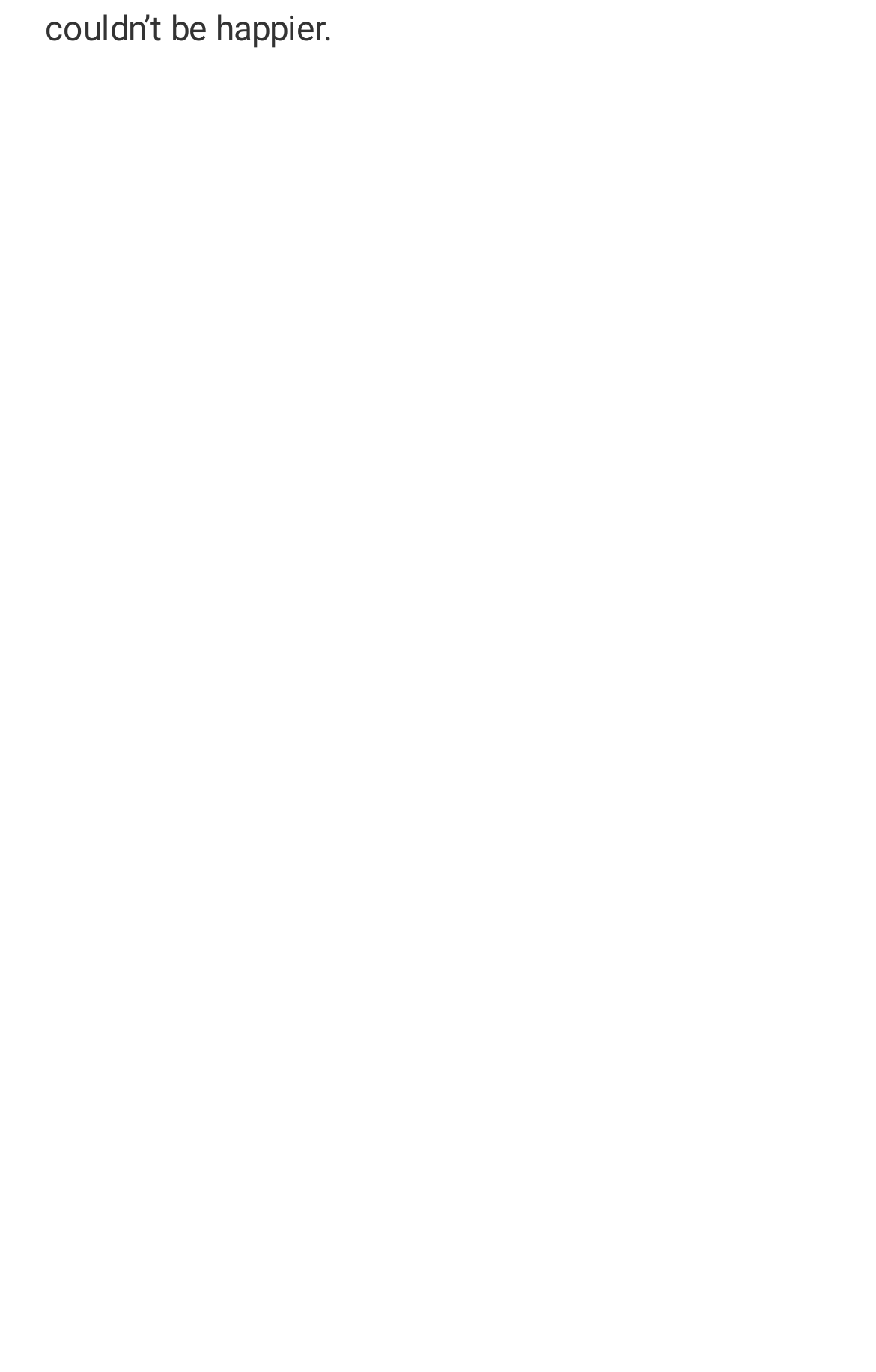Can I find more information about each editor?
Carefully examine the image and provide a detailed answer to the question.

Each editor is represented by a link, which suggests that clicking on the link will take me to a page with more information about that editor. The images may also provide additional context or information about each editor.